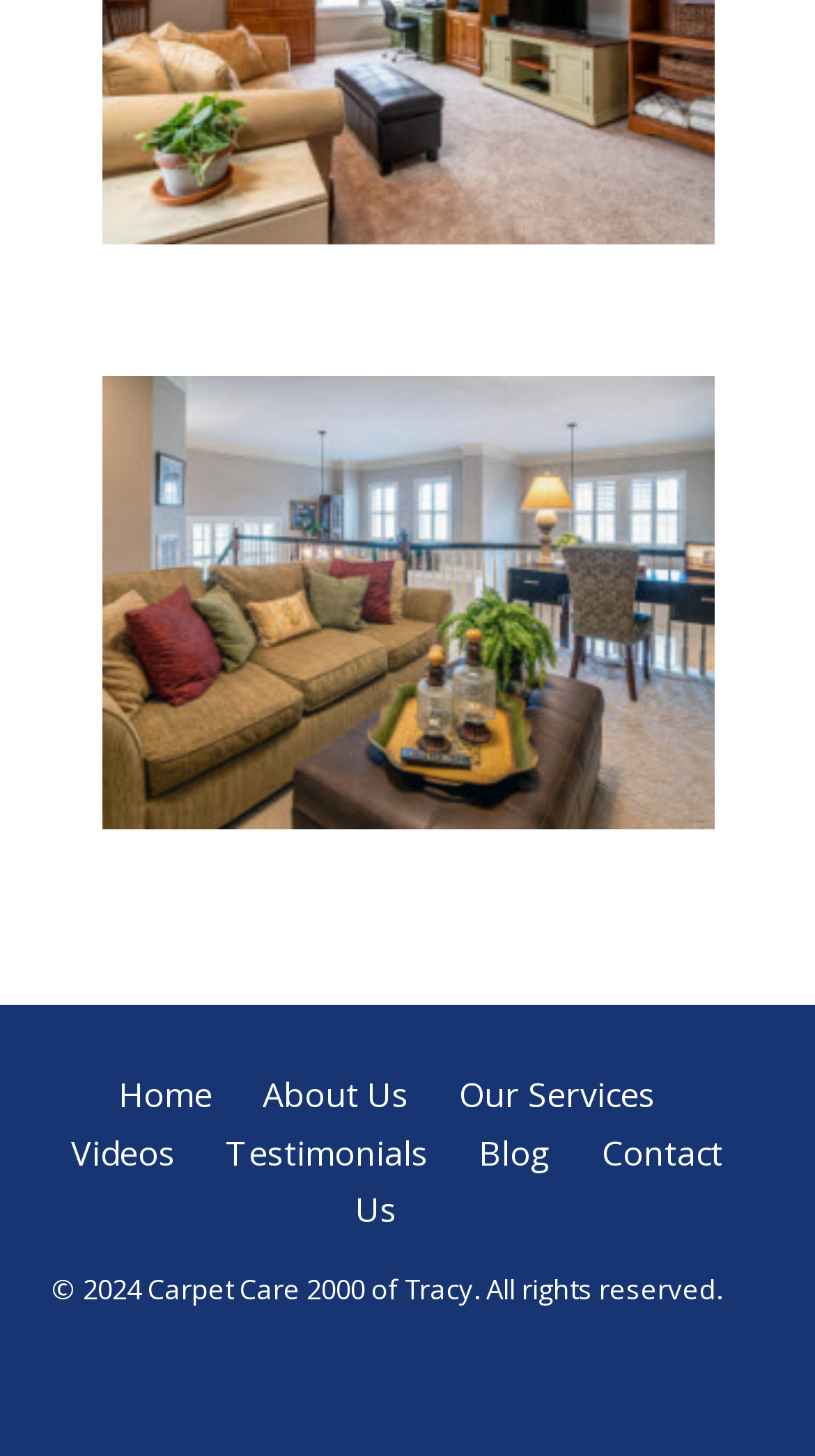Find the bounding box coordinates for the HTML element described in this sentence: "Home". Provide the coordinates as four float numbers between 0 and 1, in the format [left, top, right, bottom].

[0.145, 0.737, 0.26, 0.768]